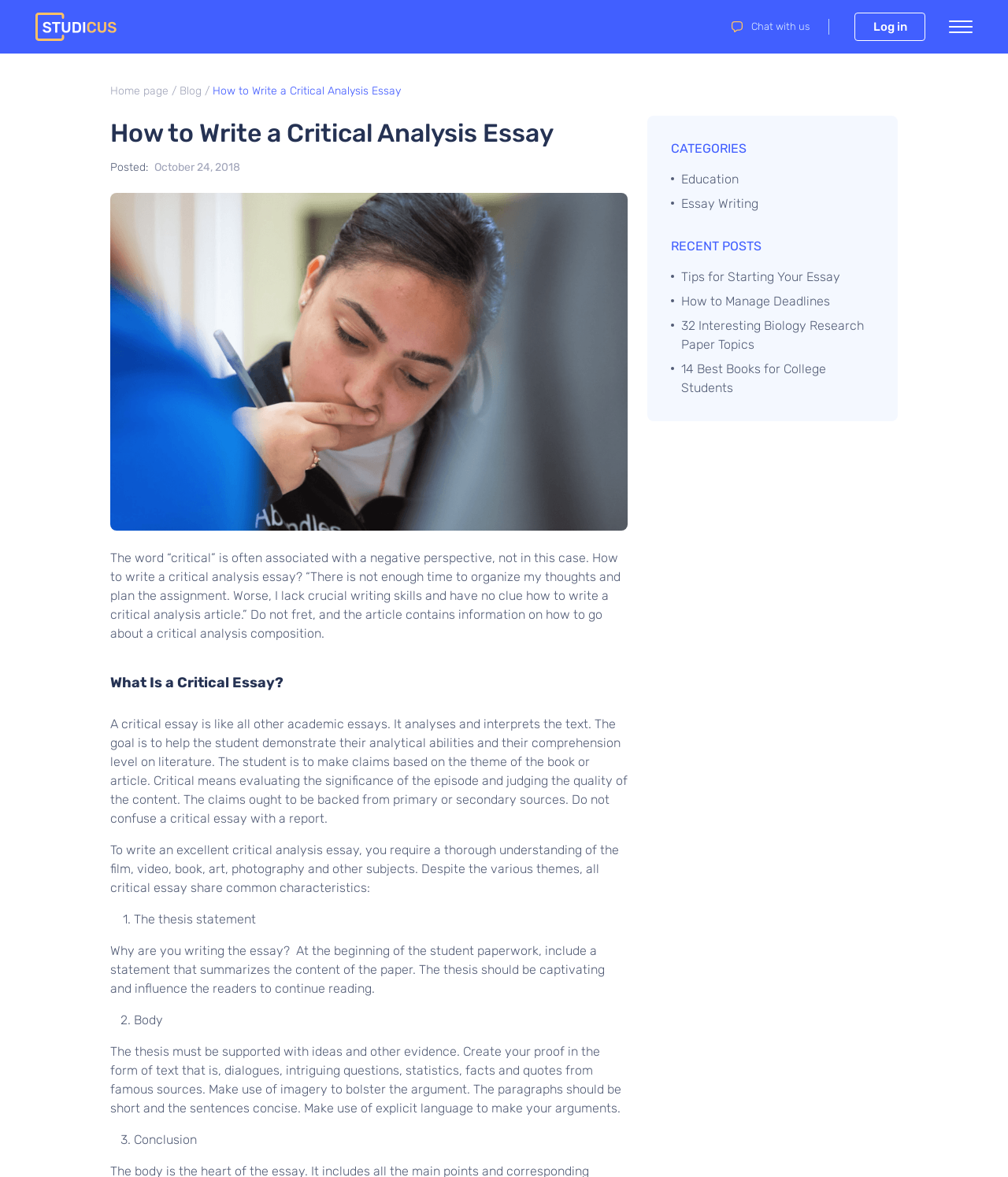Identify the bounding box coordinates of the clickable region necessary to fulfill the following instruction: "Log in to the website". The bounding box coordinates should be four float numbers between 0 and 1, i.e., [left, top, right, bottom].

[0.848, 0.011, 0.918, 0.035]